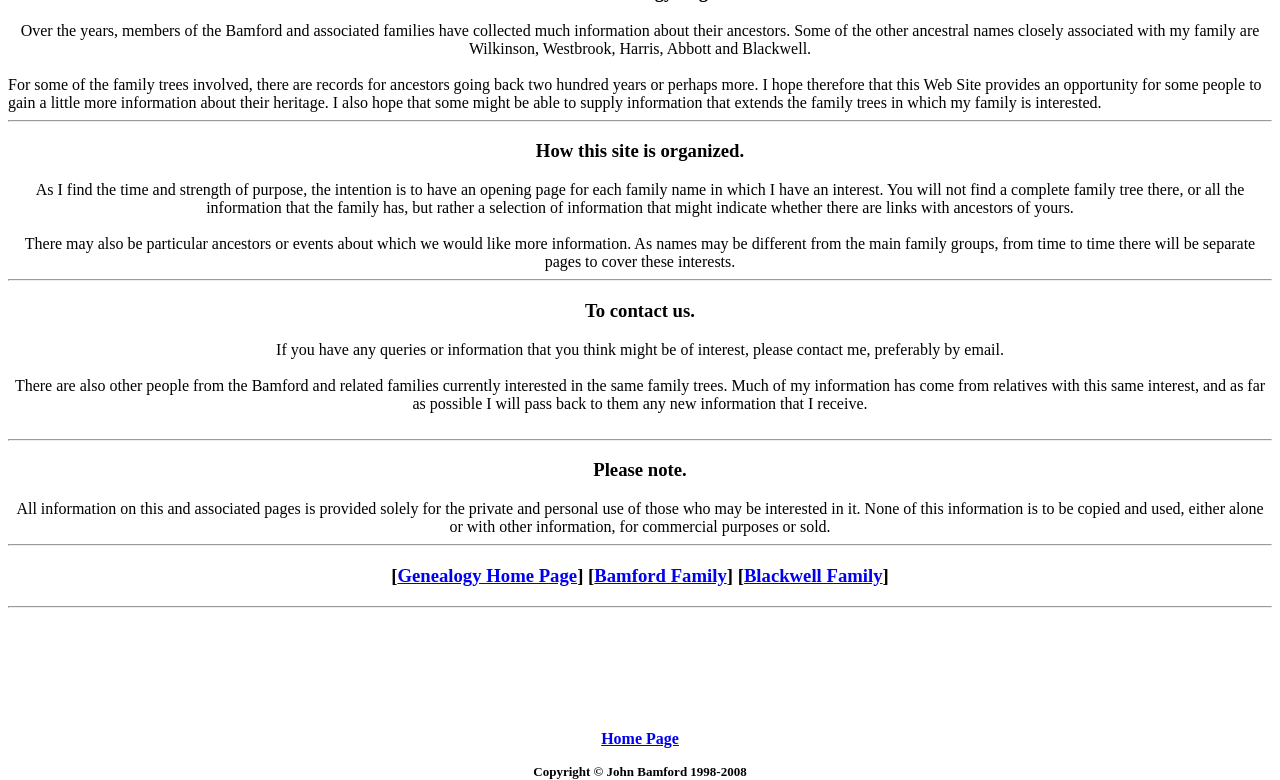Given the description "Tutorial Videos", provide the bounding box coordinates of the corresponding UI element.

None